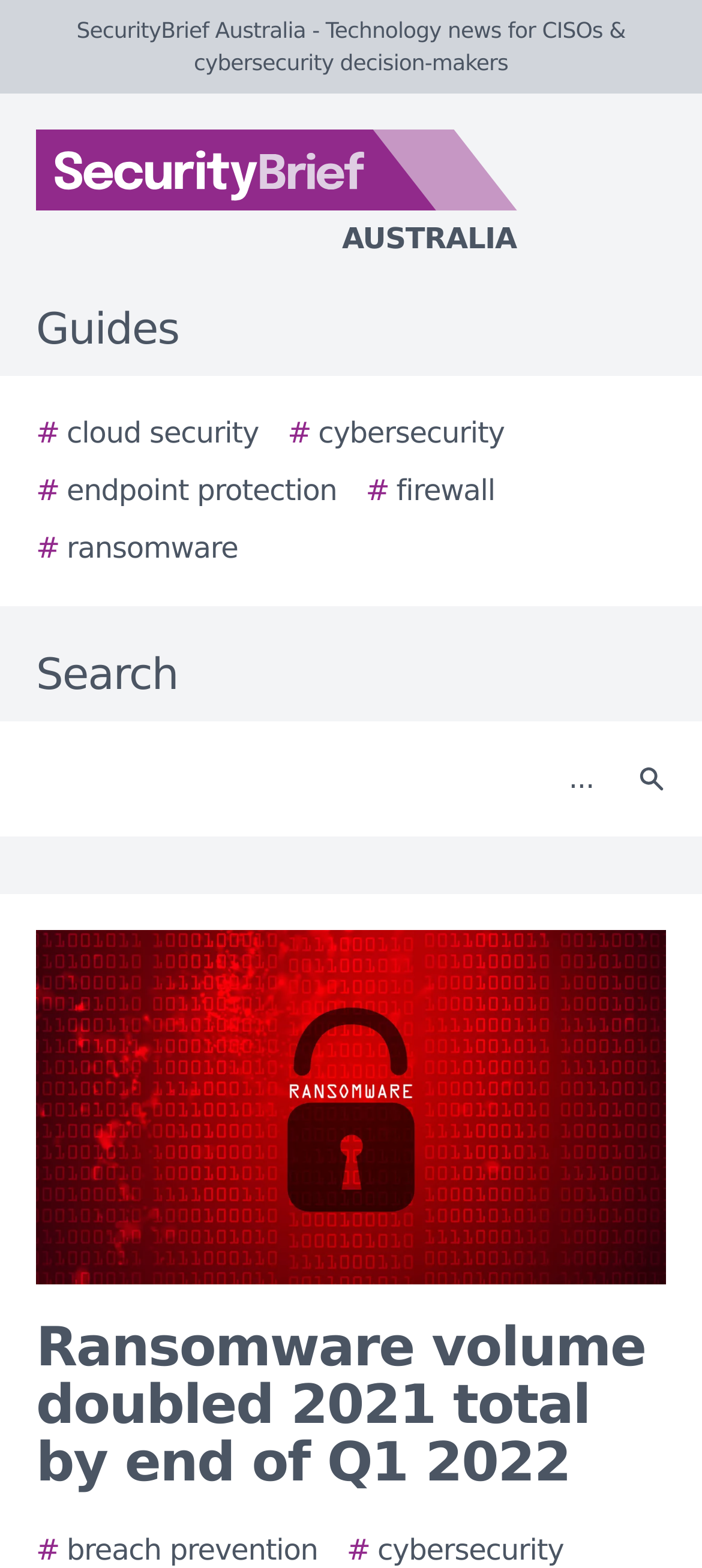How many categories are available in the guides section?
Using the image as a reference, answer with just one word or a short phrase.

5